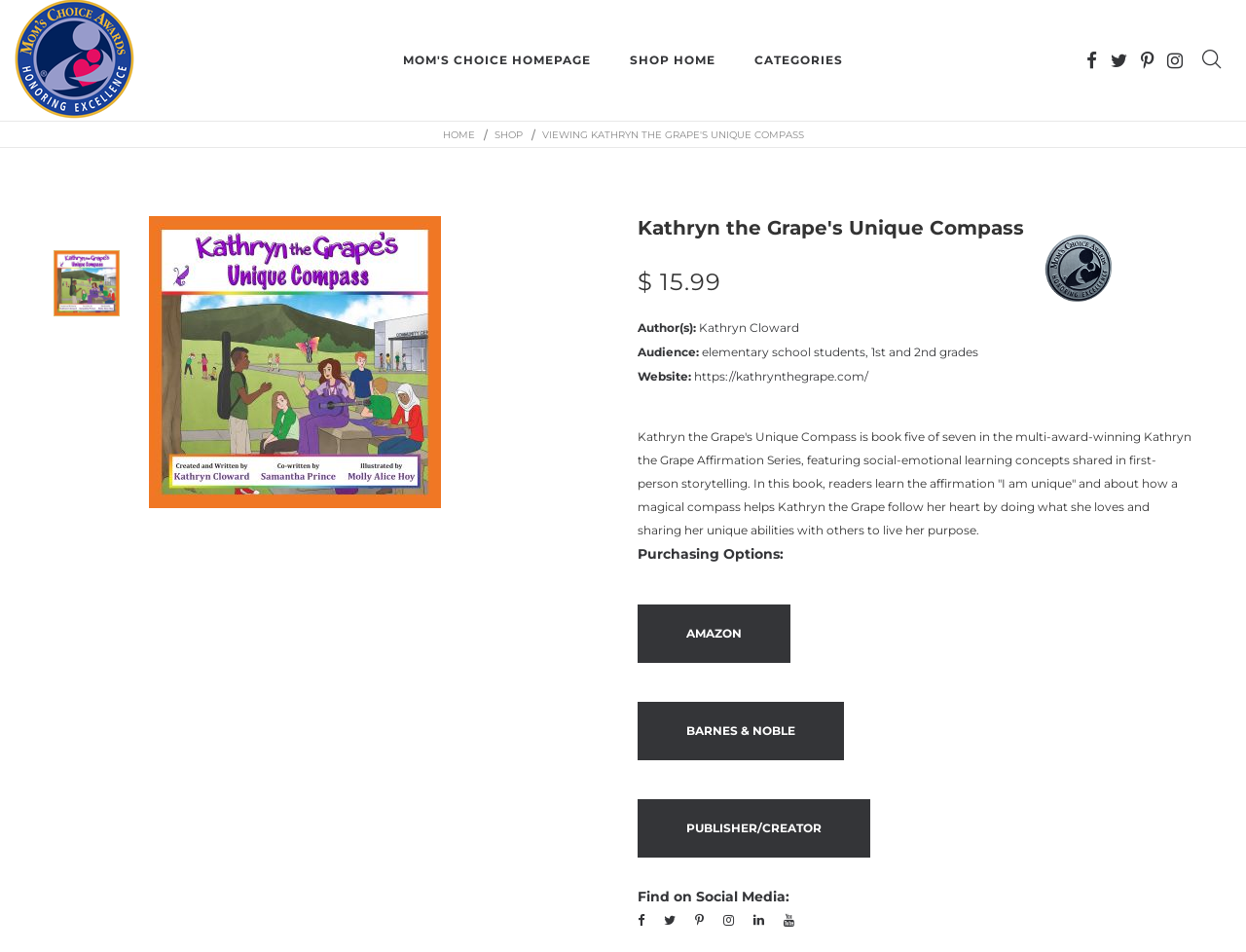Indicate the bounding box coordinates of the clickable region to achieve the following instruction: "Purchase on AMAZON."

[0.512, 0.635, 0.634, 0.696]